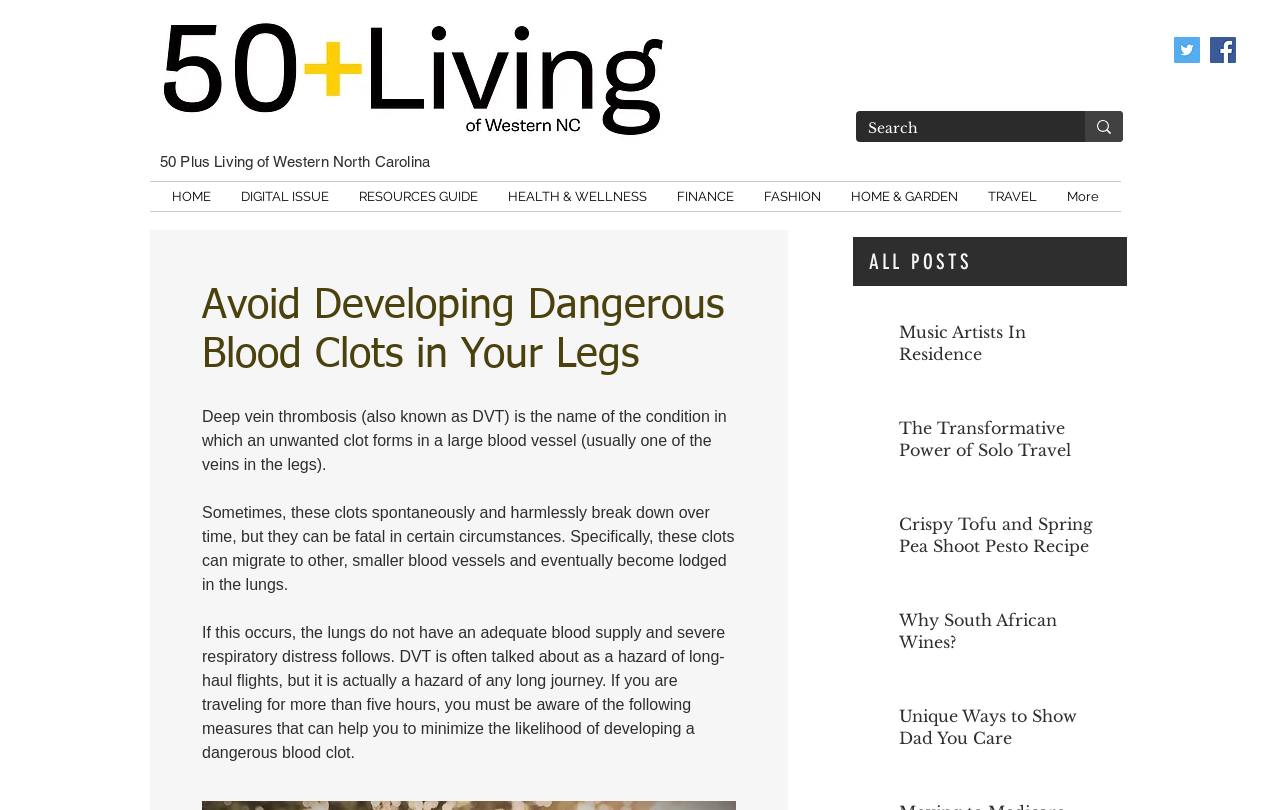How many articles are listed under 'ALL POSTS'?
Could you answer the question in a detailed manner, providing as much information as possible?

Under the 'ALL POSTS' heading, there are five articles listed, each with a title and a date. The titles are 'Music Artists In Residence', 'The Transformative Power of Solo Travel', 'Crispy Tofu and Spring Pea Shoot Pesto Recipe', 'Why South African Wines?', and 'Unique Ways to Show Dad You Care'.